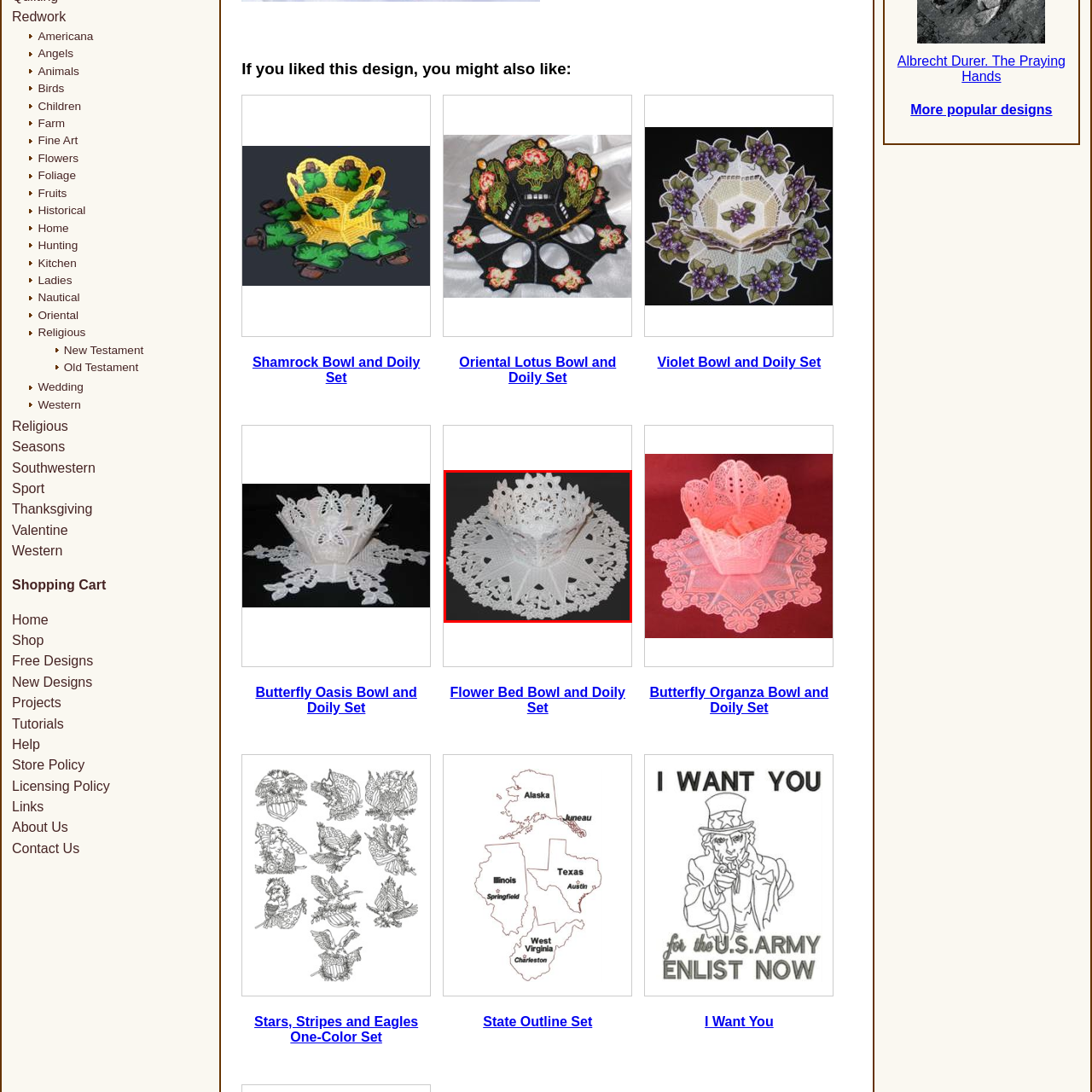Generate a meticulous caption for the image that is highlighted by the red boundary line.

This image features a beautifully crafted set known as the "Oriental Lotus Bowl and Doily Set." The centerpiece of the image is a delicate white bowl adorned with intricate lace patterns and floral designs, elegantly resting atop a matching doily. The doily is intricately designed with a starburst pattern, enhancing the overall aesthetic of the set. The combination of the bowl and doily creates a charming display that would be perfect for home décor or serving special treats. The elegant white color adds a touch of sophistication, making it suitable for various occasions.